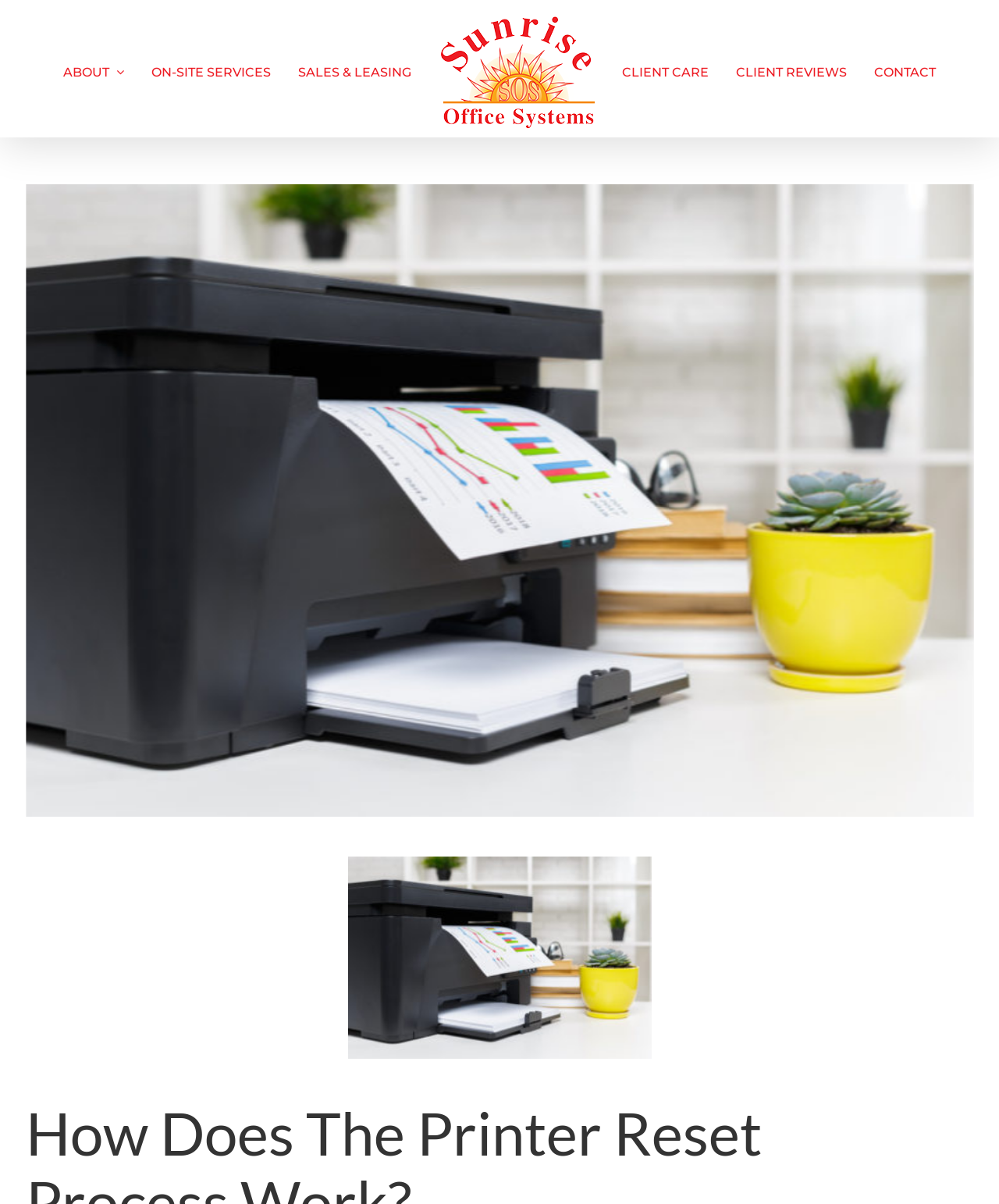Can you find the bounding box coordinates of the area I should click to execute the following instruction: "learn about printing services in las vegas"?

[0.025, 0.153, 0.975, 0.678]